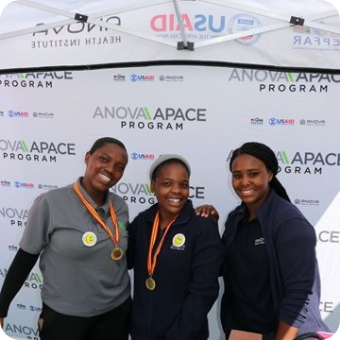Convey a detailed narrative of what is depicted in the image.

Three proud participants stand together under a canopy labeled with the Anova Apace Program, which is supported by USAID and other partners. The women are adorned with medals, reflecting their achievements or participation in a recent event related to health initiatives. The backdrop features logos from various organizations, indicating the collaborative effort in promoting health initiatives in the community. Their smiles and camaraderie convey a sense of accomplishment and community spirit.